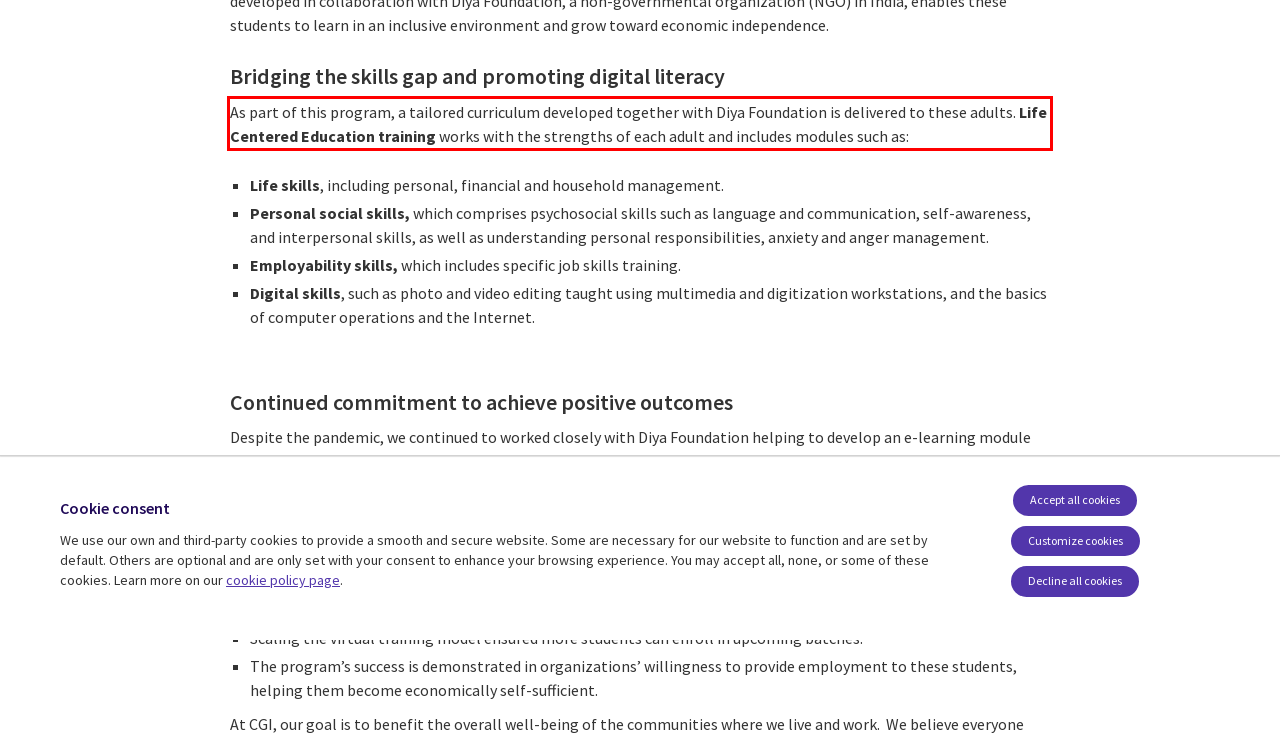The screenshot you have been given contains a UI element surrounded by a red rectangle. Use OCR to read and extract the text inside this red rectangle.

As part of this program, a tailored curriculum developed together with Diya Foundation is delivered to these adults. Life Centered Education training works with the strengths of each adult and includes modules such as: